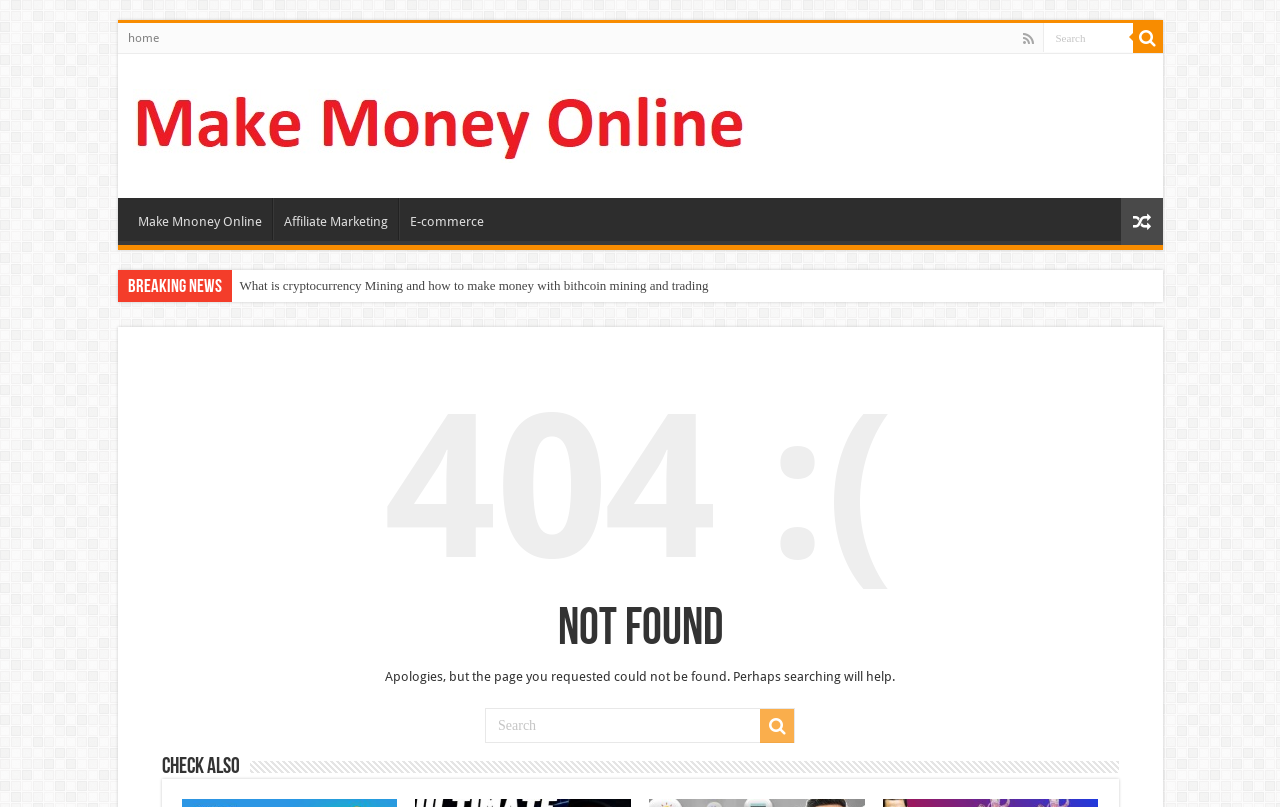Please indicate the bounding box coordinates for the clickable area to complete the following task: "go to home page". The coordinates should be specified as four float numbers between 0 and 1, i.e., [left, top, right, bottom].

[0.092, 0.029, 0.132, 0.066]